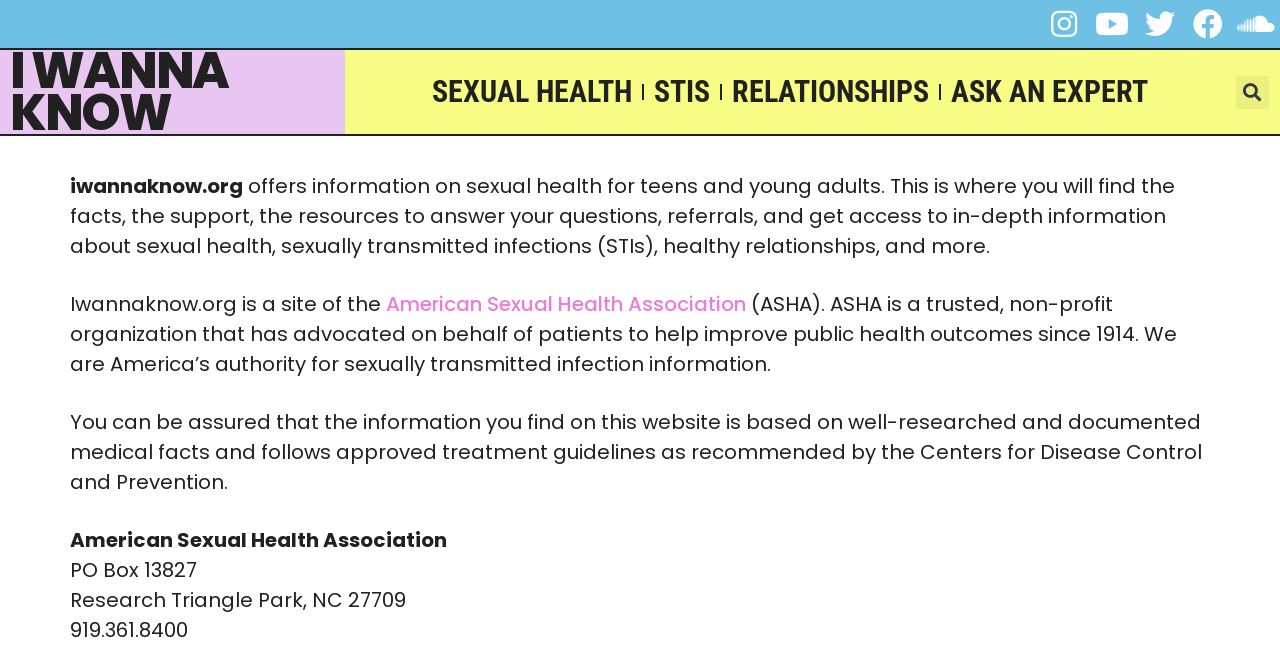Identify the bounding box coordinates for the element you need to click to achieve the following task: "Visit Instagram". Provide the bounding box coordinates as four float numbers between 0 and 1, in the form [left, top, right, bottom].

[0.812, 0.0, 0.85, 0.073]